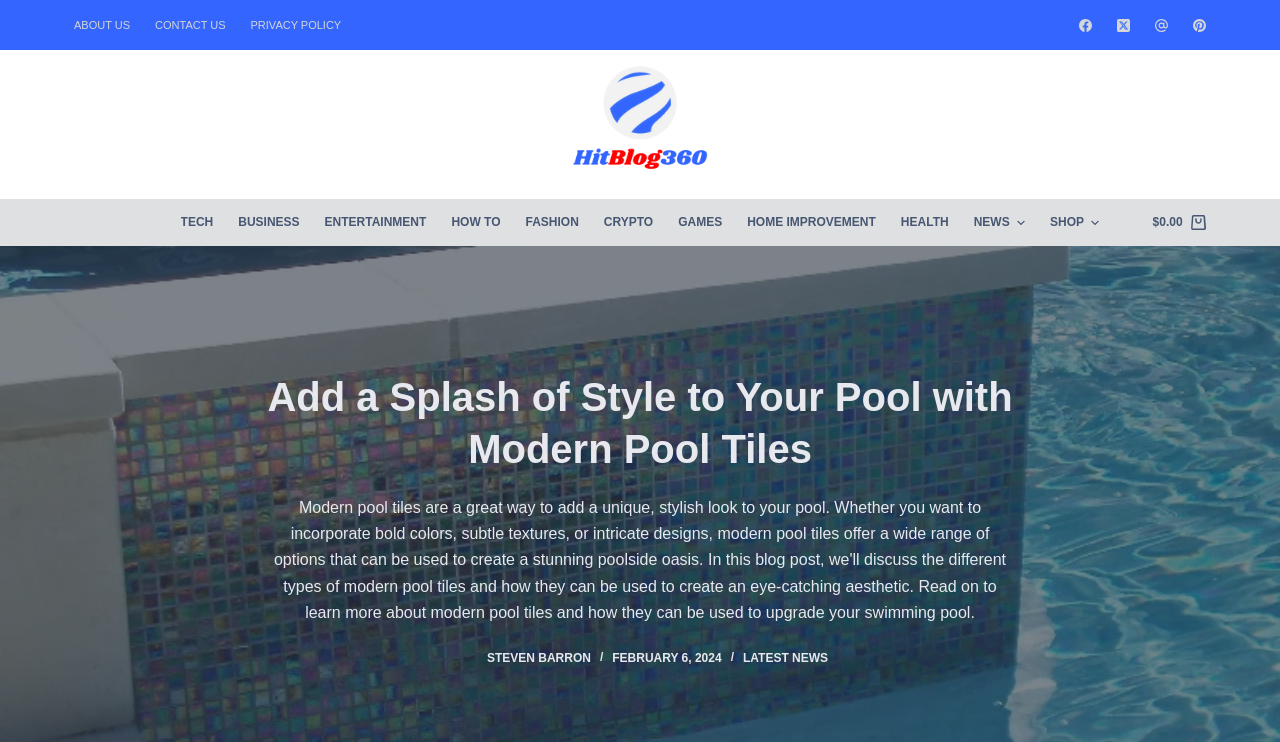Based on the image, give a detailed response to the question: What is the name of the author?

I found the author's name by looking at the link element with the text 'Steven Barron' and an image with the same name, which suggests that it is the author's name.